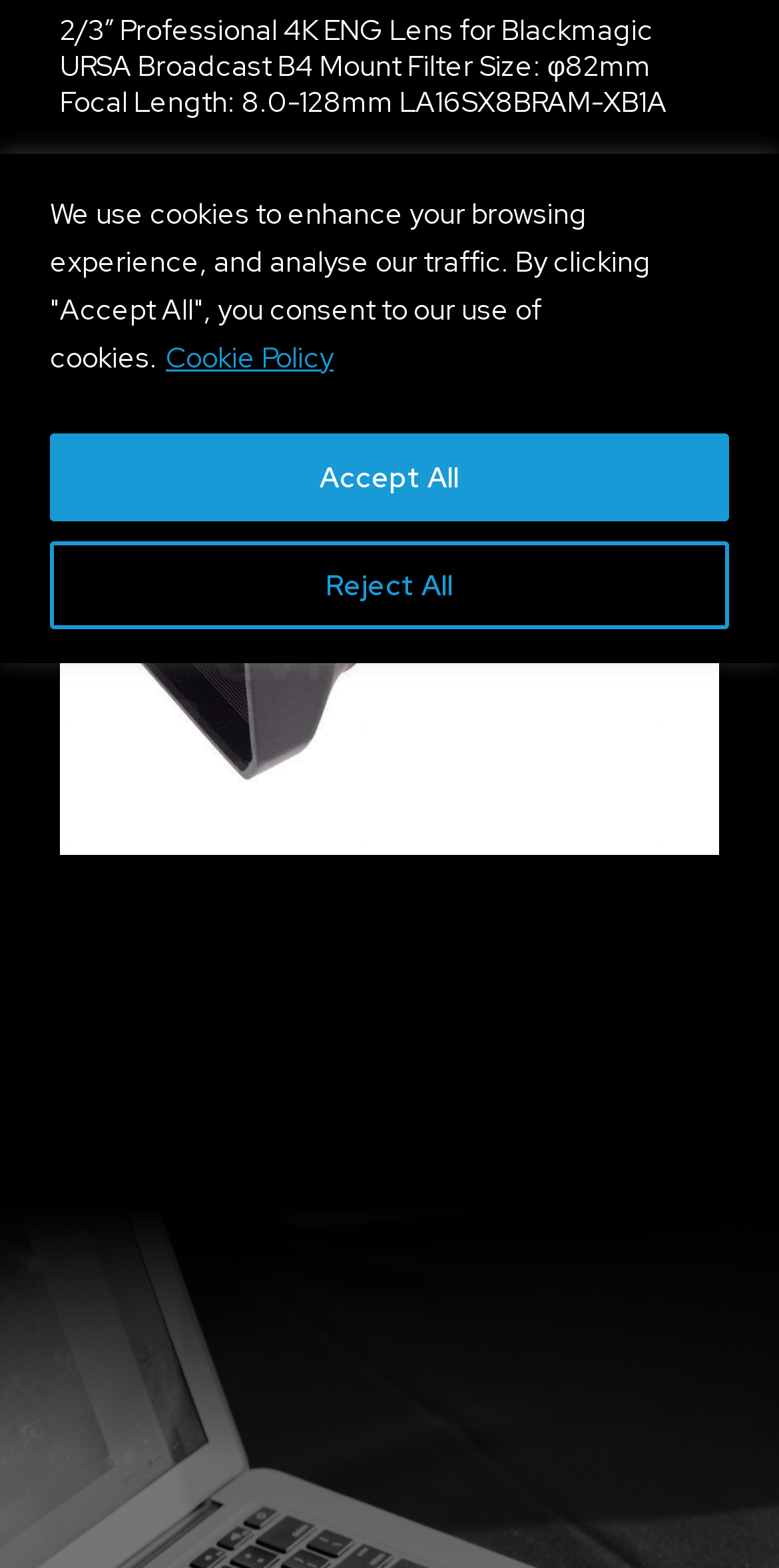Identify and provide the bounding box for the element described by: "Cookie Policy".

[0.21, 0.215, 0.431, 0.24]